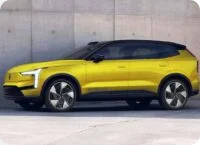Please answer the following question using a single word or phrase: What is the design focus of the Volvo EX60 crossover?

modern aesthetics with functionality